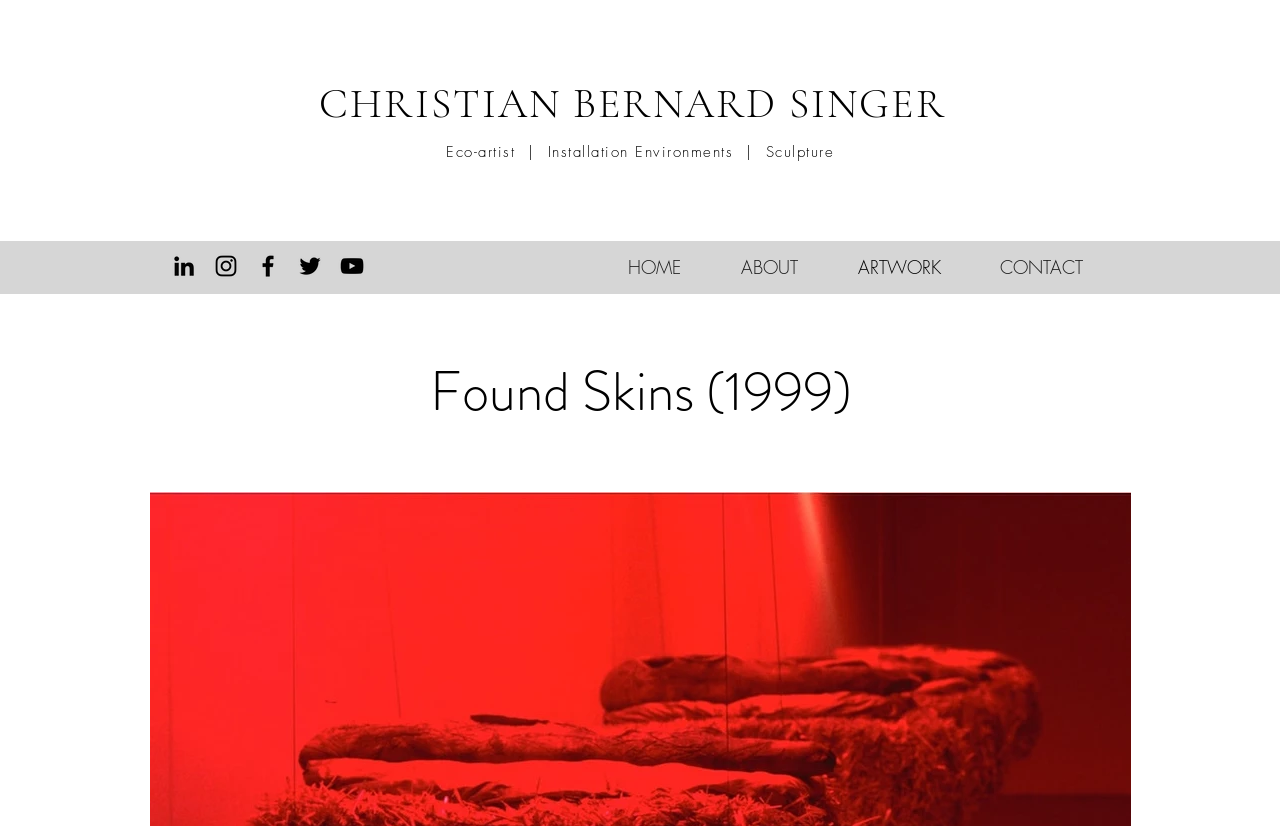Please locate the bounding box coordinates of the region I need to click to follow this instruction: "Contact Christian".

[0.77, 0.303, 0.88, 0.344]